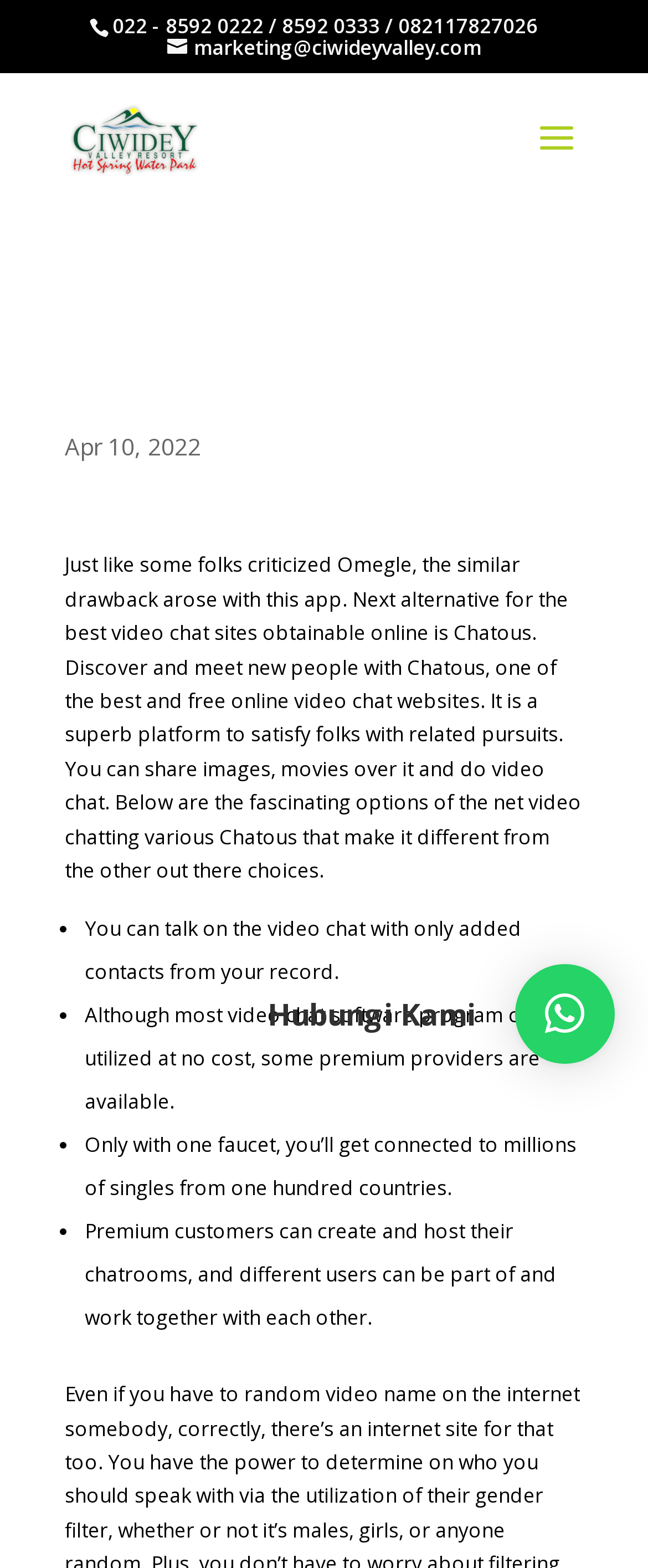Please use the details from the image to answer the following question comprehensively:
What is the name of the resort mentioned?

I found a link element with the text 'Ciwidey Valley Resort' which is likely the name of the resort mentioned on the webpage.